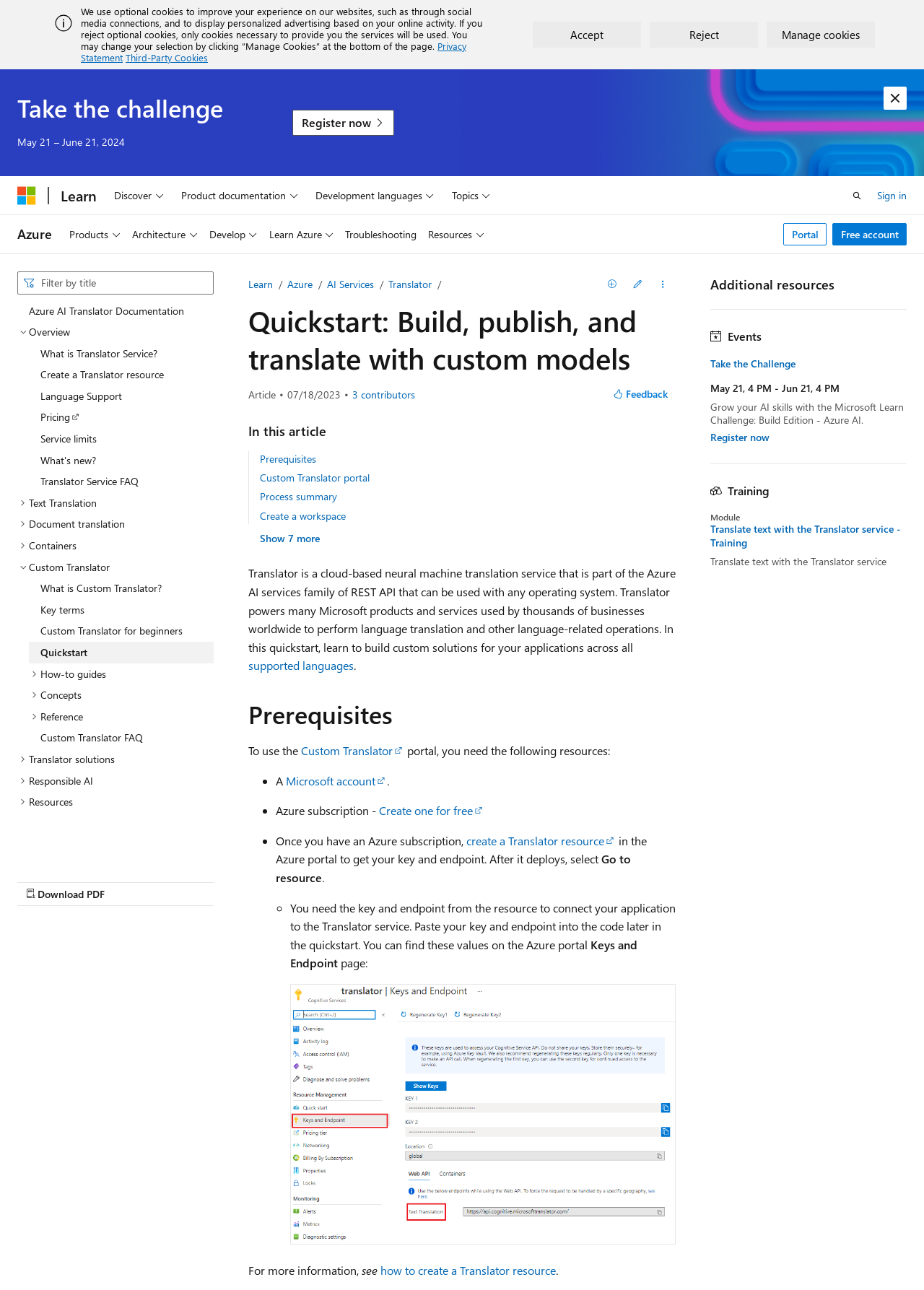Using a single word or phrase, answer the following question: 
How many contributors are there for this article?

3 contributors